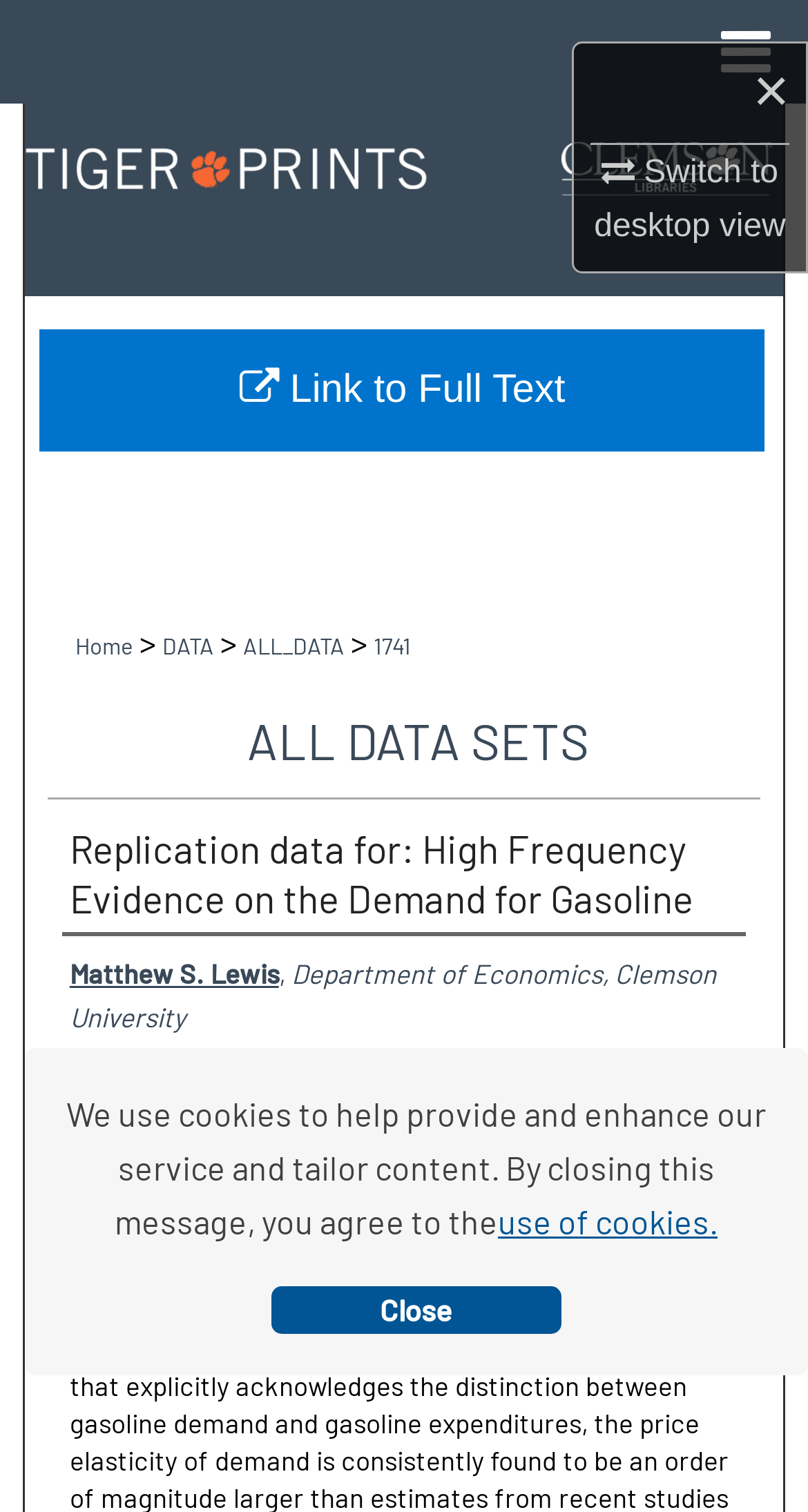Use a single word or phrase to answer the question:
What is the name of the university associated with the dataset?

Clemson University